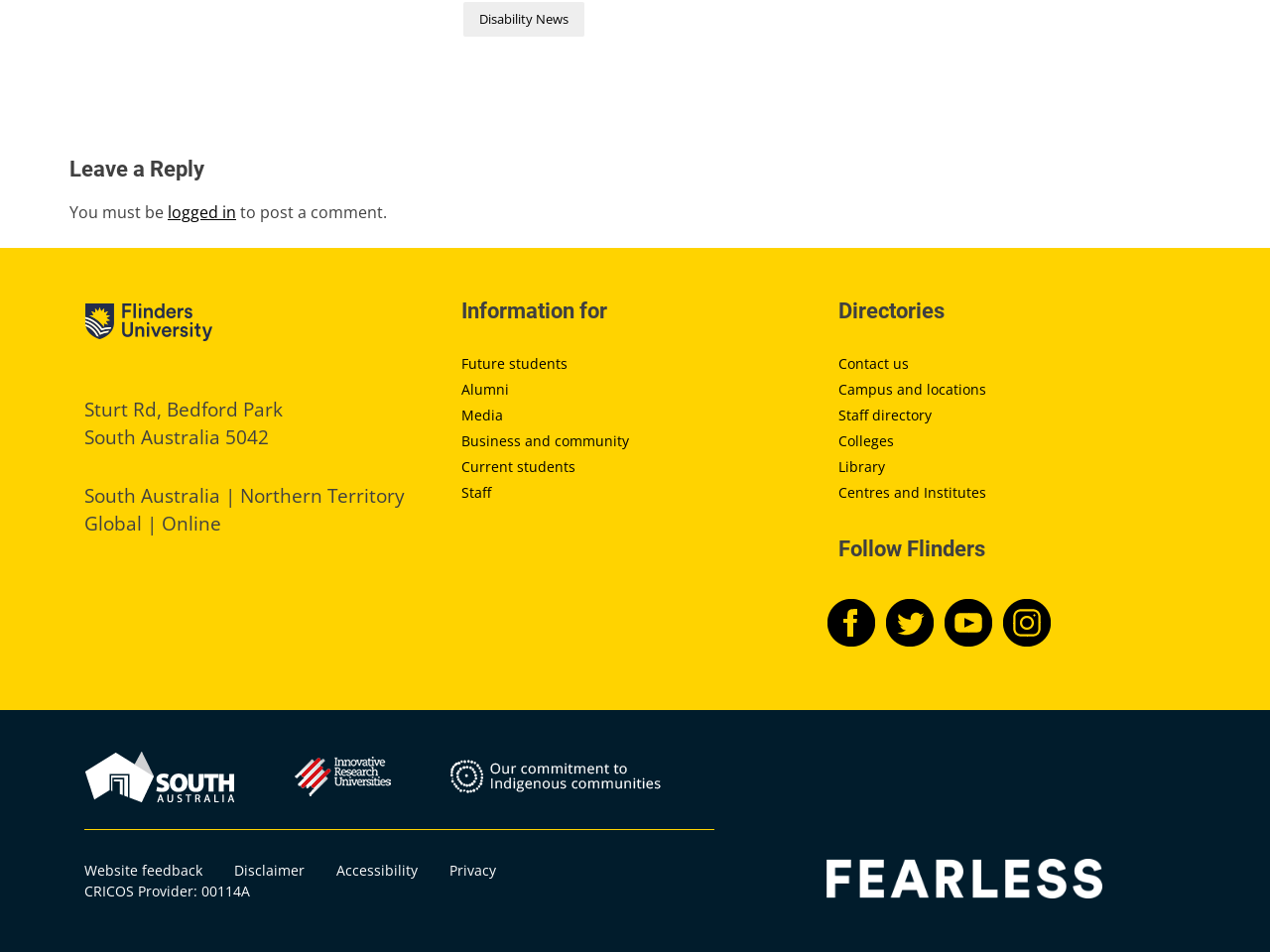What is the name of the university? Please answer the question using a single word or phrase based on the image.

Flinders University